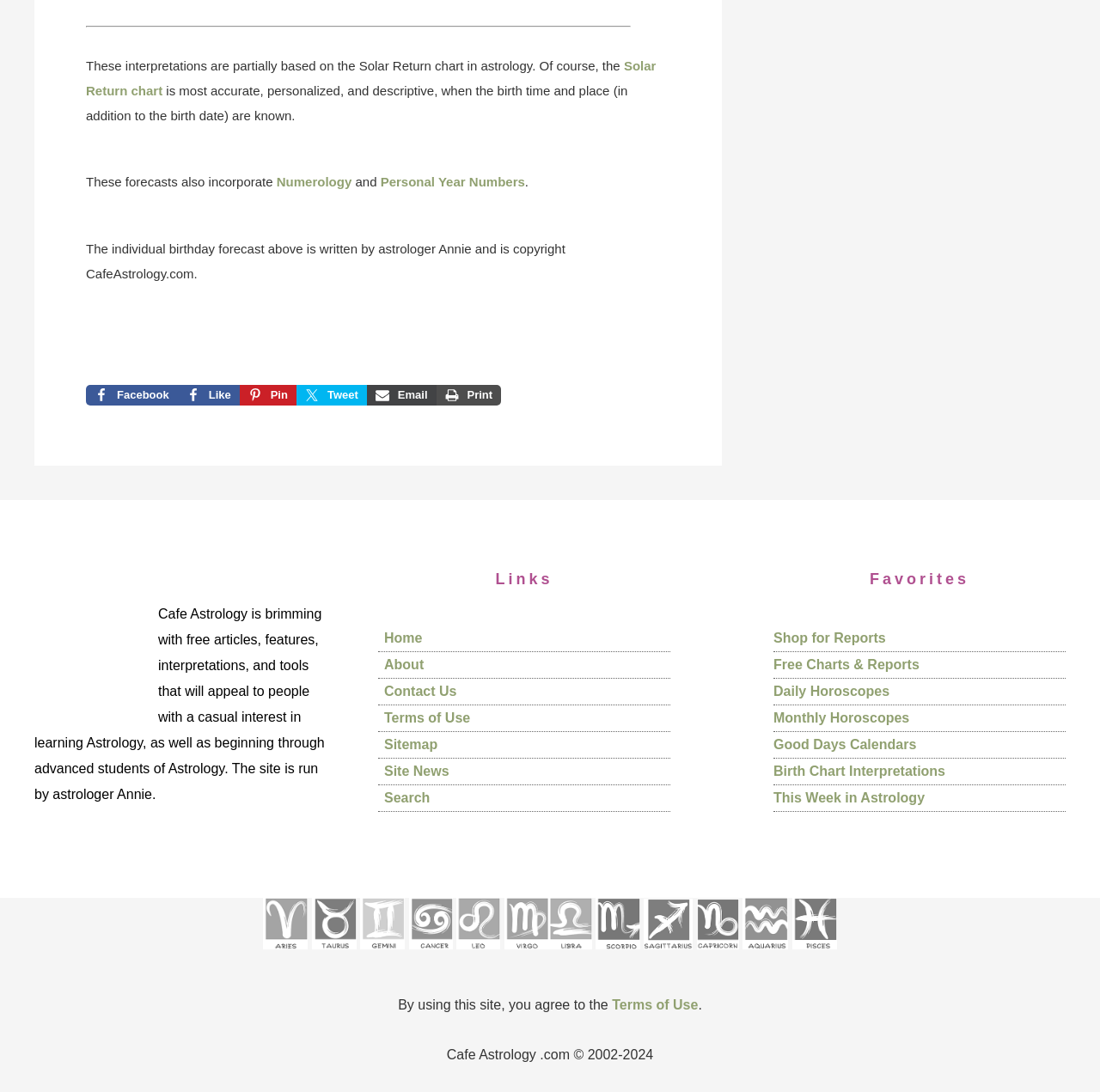What is the topic of the webpage?
Based on the image, answer the question with as much detail as possible.

The answer can be inferred from the various elements on the webpage, such as the text 'Astrology Charts & Tools', the links to different zodiac signs, and the mention of astrological concepts like Solar Return chart and Numerology.